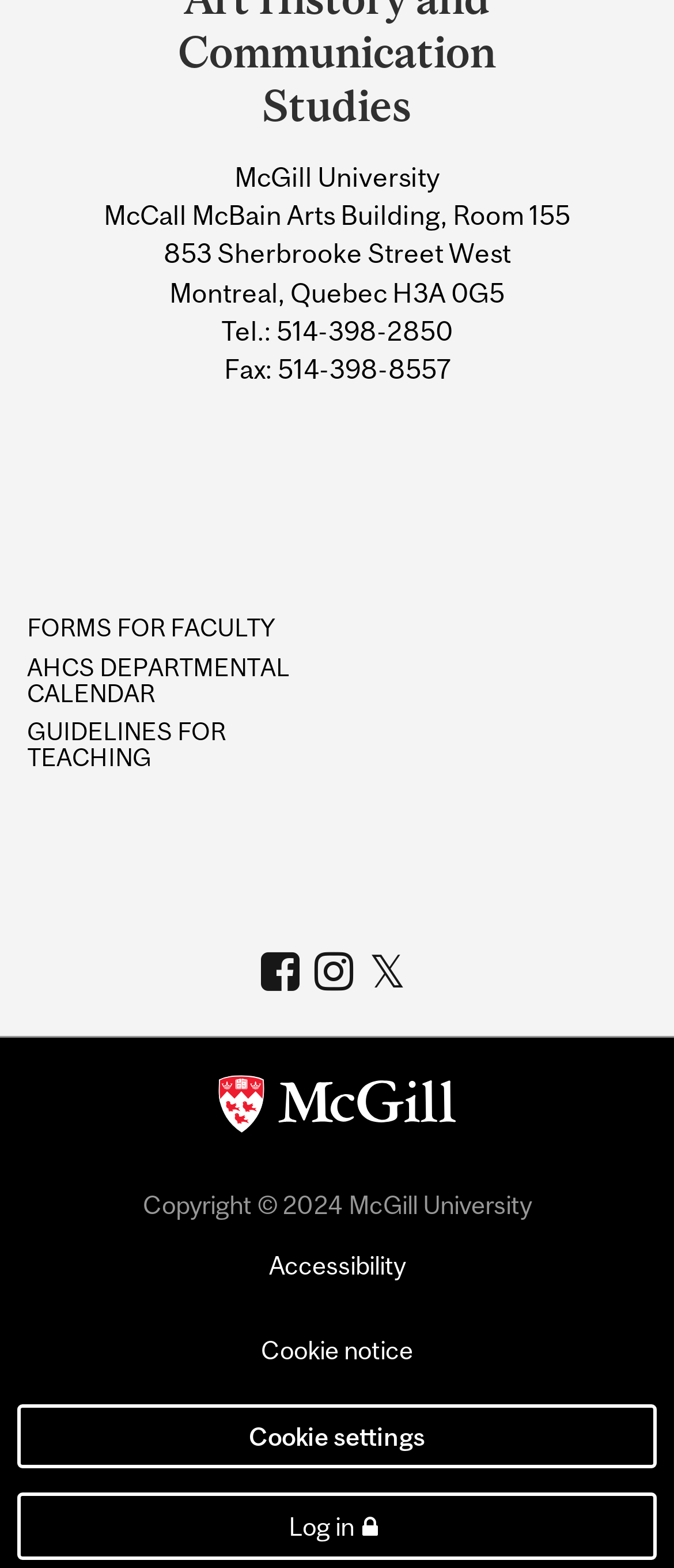Please predict the bounding box coordinates (top-left x, top-left y, bottom-right x, bottom-right y) for the UI element in the screenshot that fits the description: Log in

[0.026, 0.951, 0.974, 0.994]